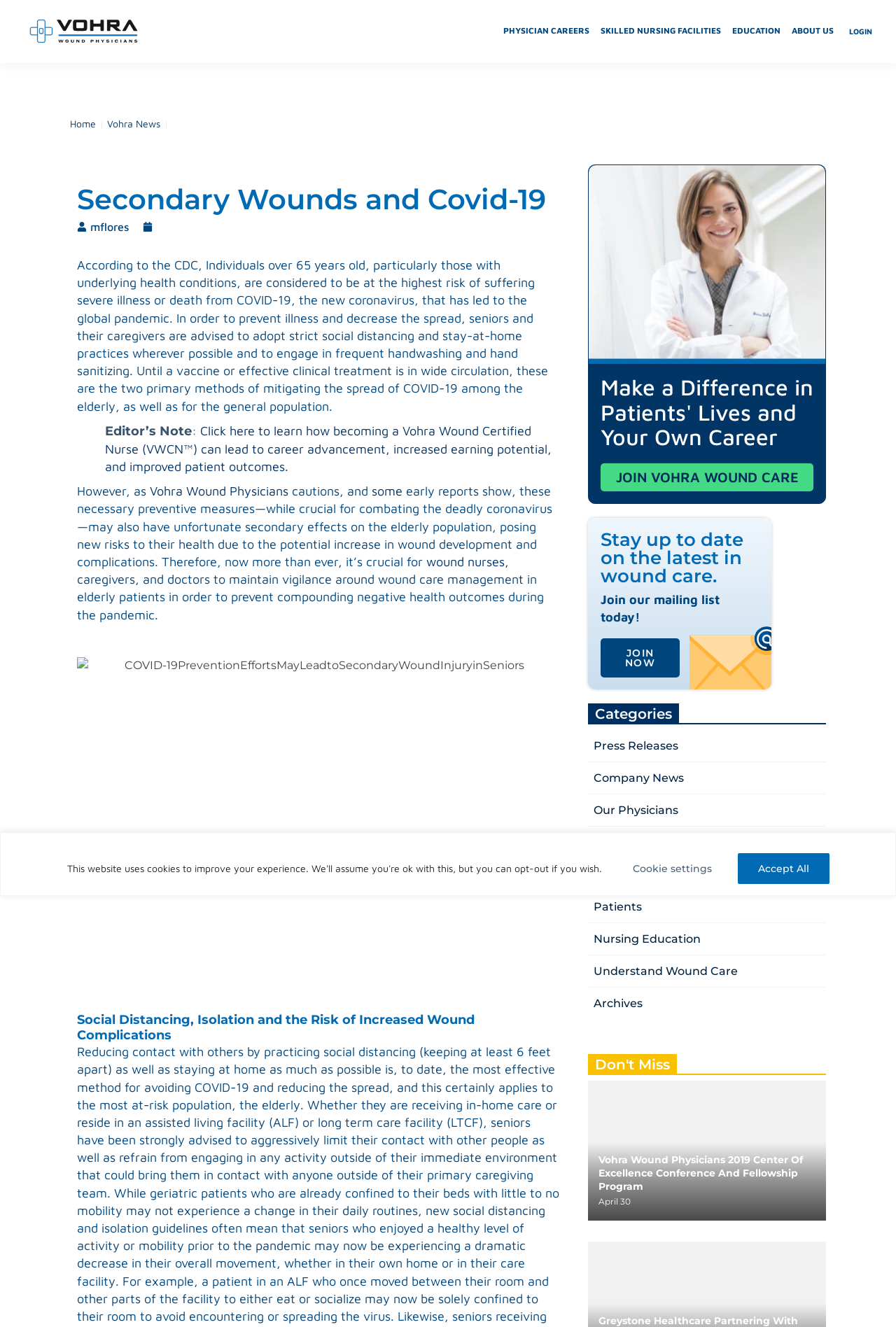What is the category of the article 'Vohra Wound Physicians 2019 Center of Excellence Conference and Fellowship Program'?
Provide a one-word or short-phrase answer based on the image.

Company News